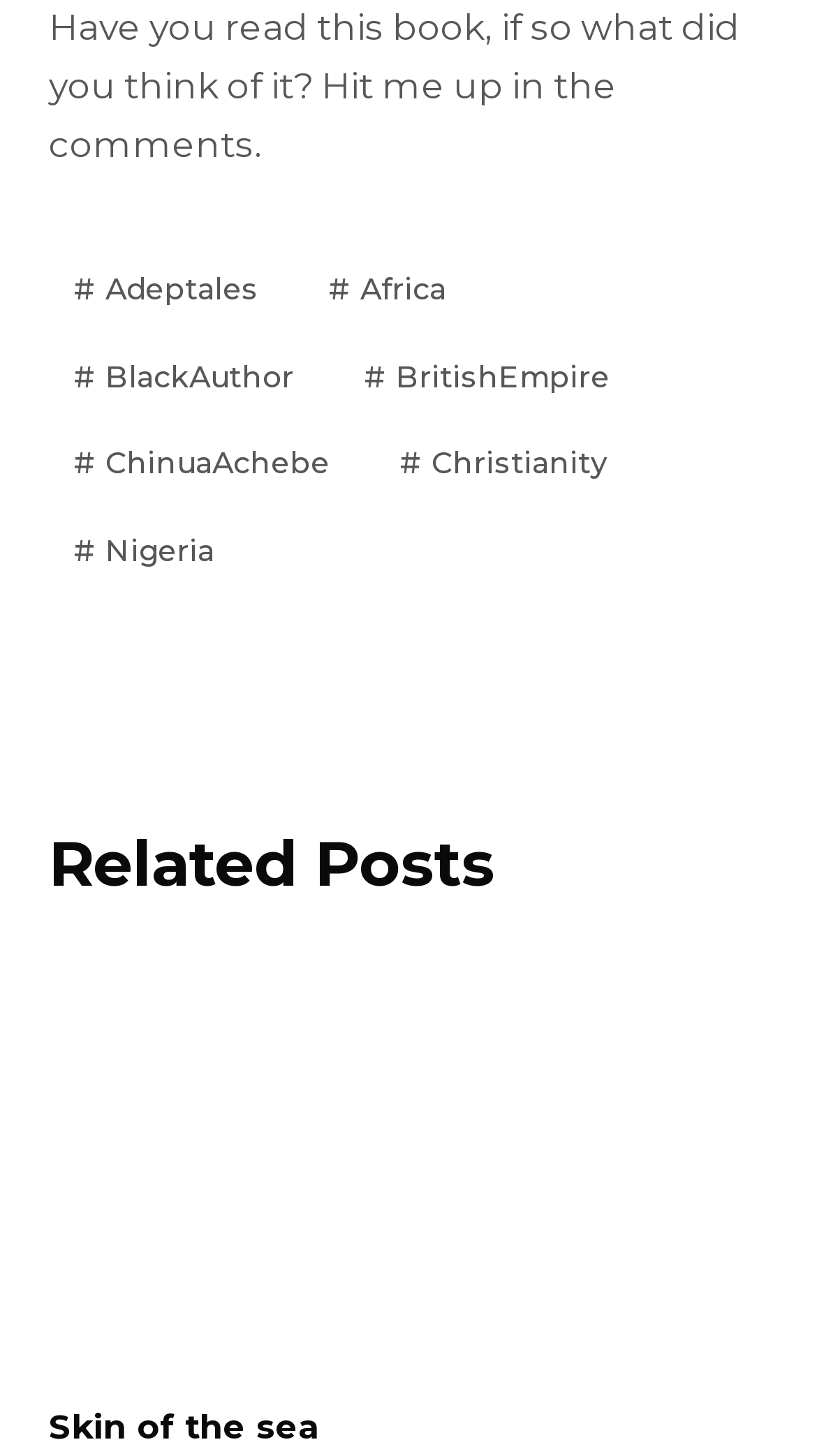How many links are under 'Related Posts'?
Refer to the image and provide a concise answer in one word or phrase.

2